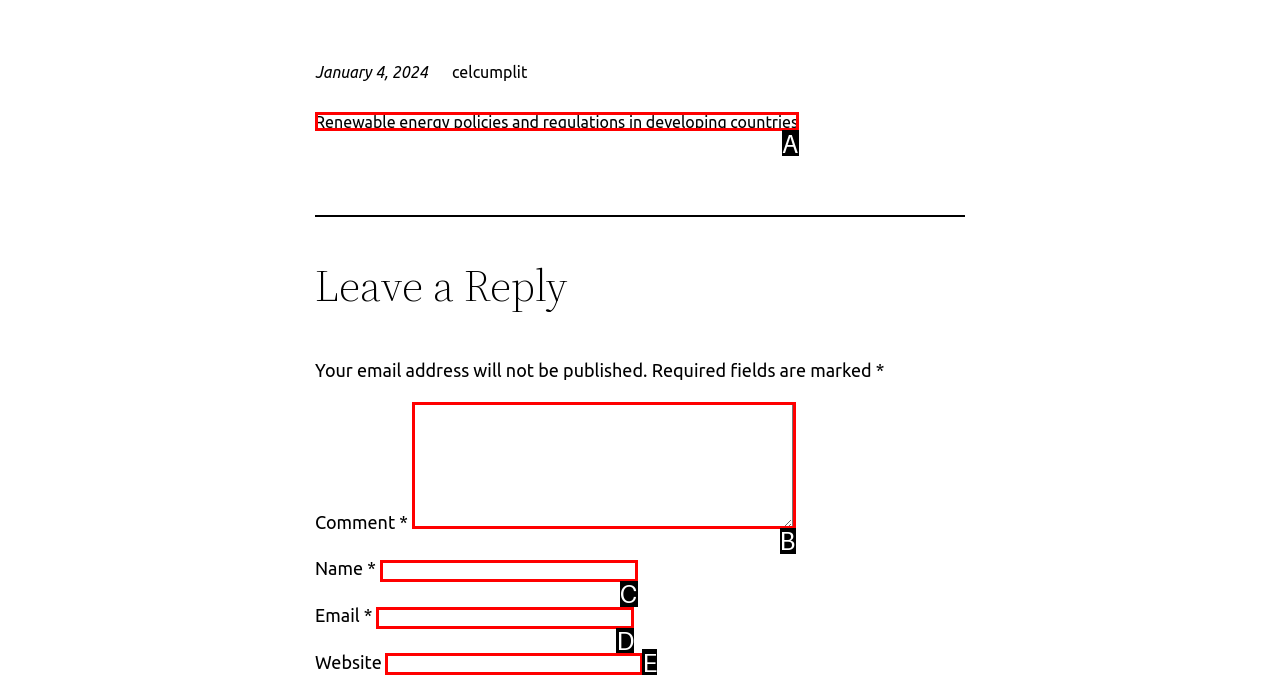Select the option that aligns with the description: parent_node: Name * name="author"
Respond with the letter of the correct choice from the given options.

C